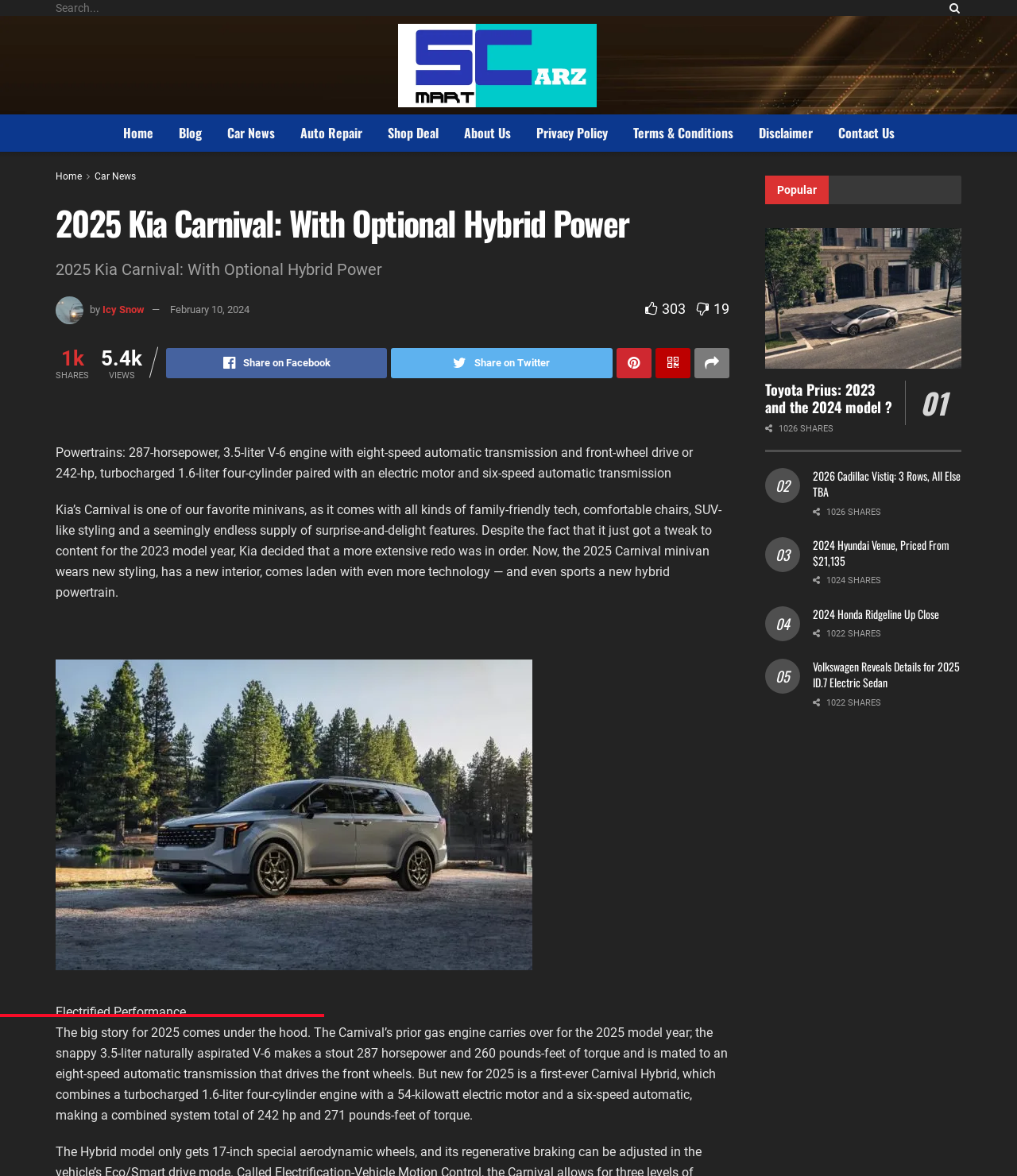Using the description: "Disclaimer", determine the UI element's bounding box coordinates. Ensure the coordinates are in the format of four float numbers between 0 and 1, i.e., [left, top, right, bottom].

[0.733, 0.097, 0.811, 0.129]